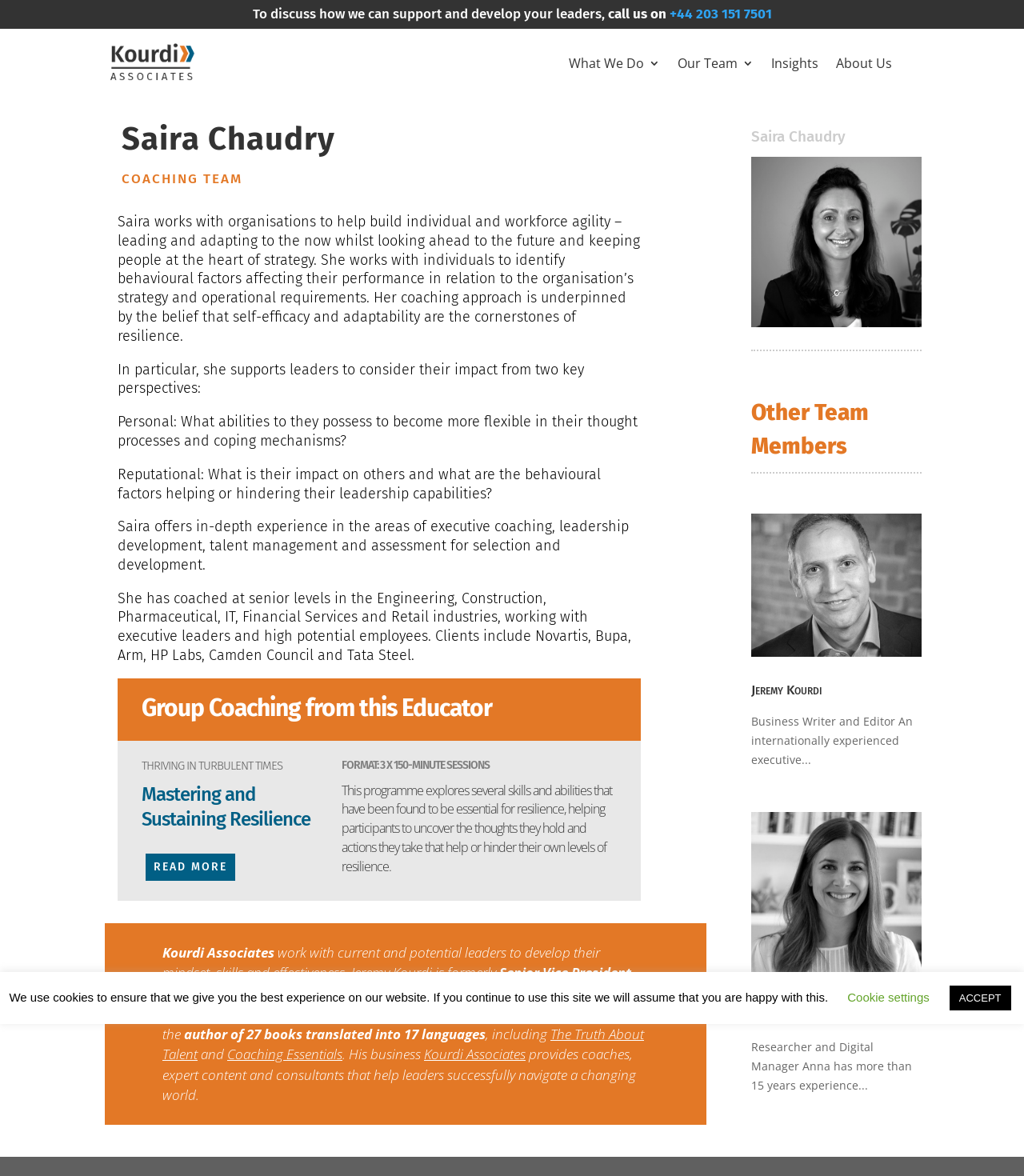Please provide a short answer using a single word or phrase for the question:
How many team members are listed on this webpage?

3